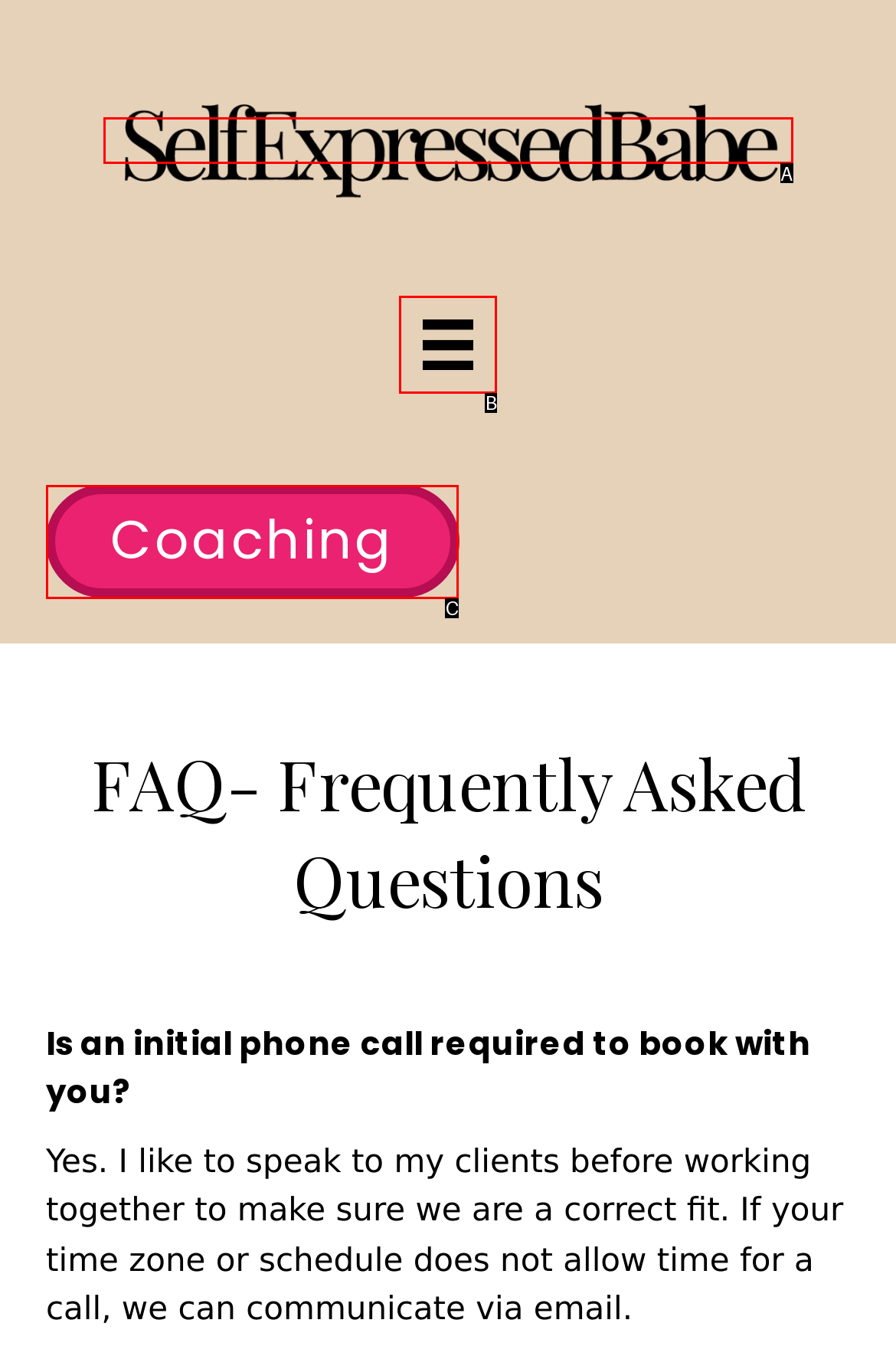Identify the HTML element that best fits the description: Coaching. Respond with the letter of the corresponding element.

C